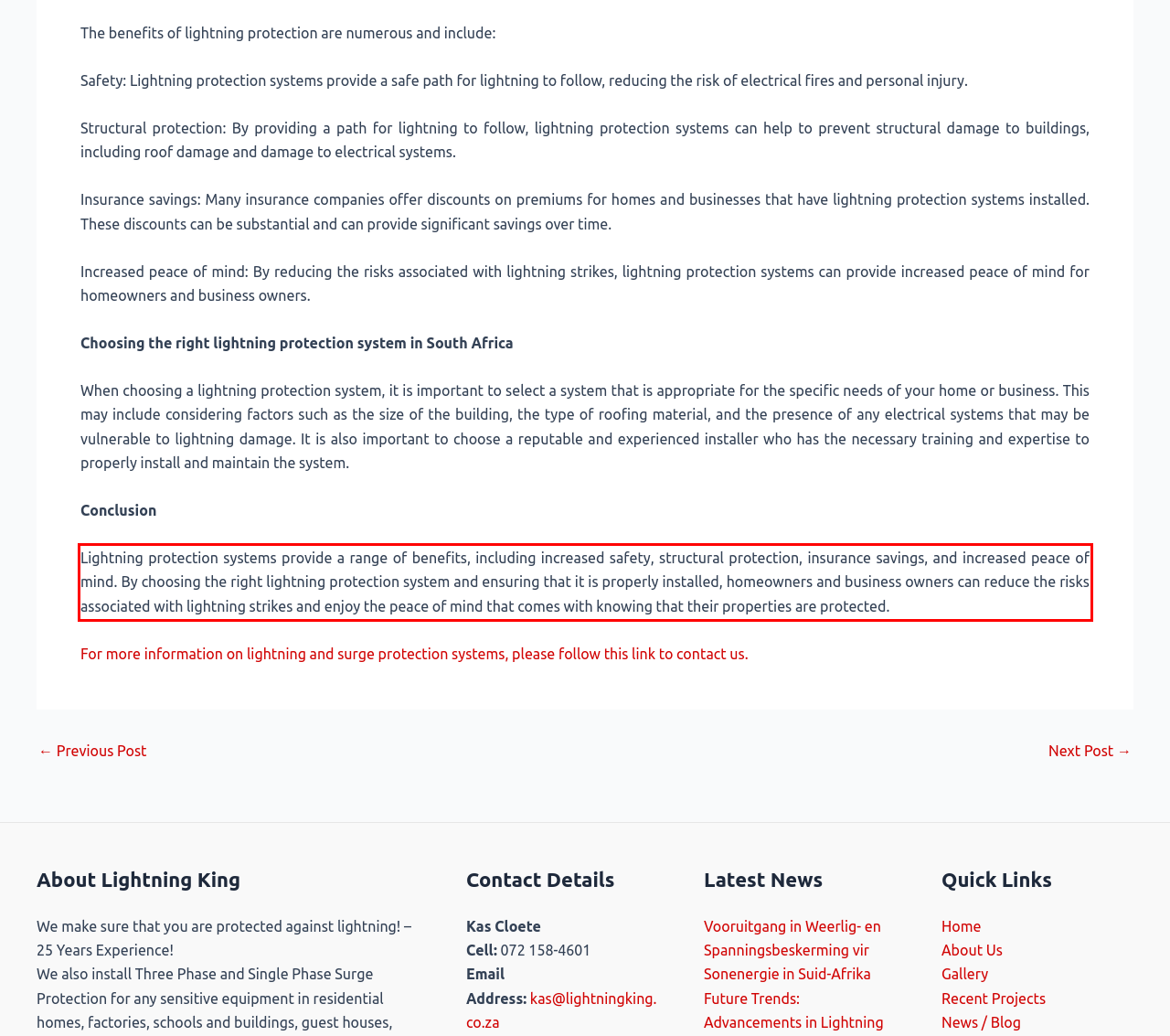Locate the red bounding box in the provided webpage screenshot and use OCR to determine the text content inside it.

Lightning protection systems provide a range of benefits, including increased safety, structural protection, insurance savings, and increased peace of mind. By choosing the right lightning protection system and ensuring that it is properly installed, homeowners and business owners can reduce the risks associated with lightning strikes and enjoy the peace of mind that comes with knowing that their properties are protected.